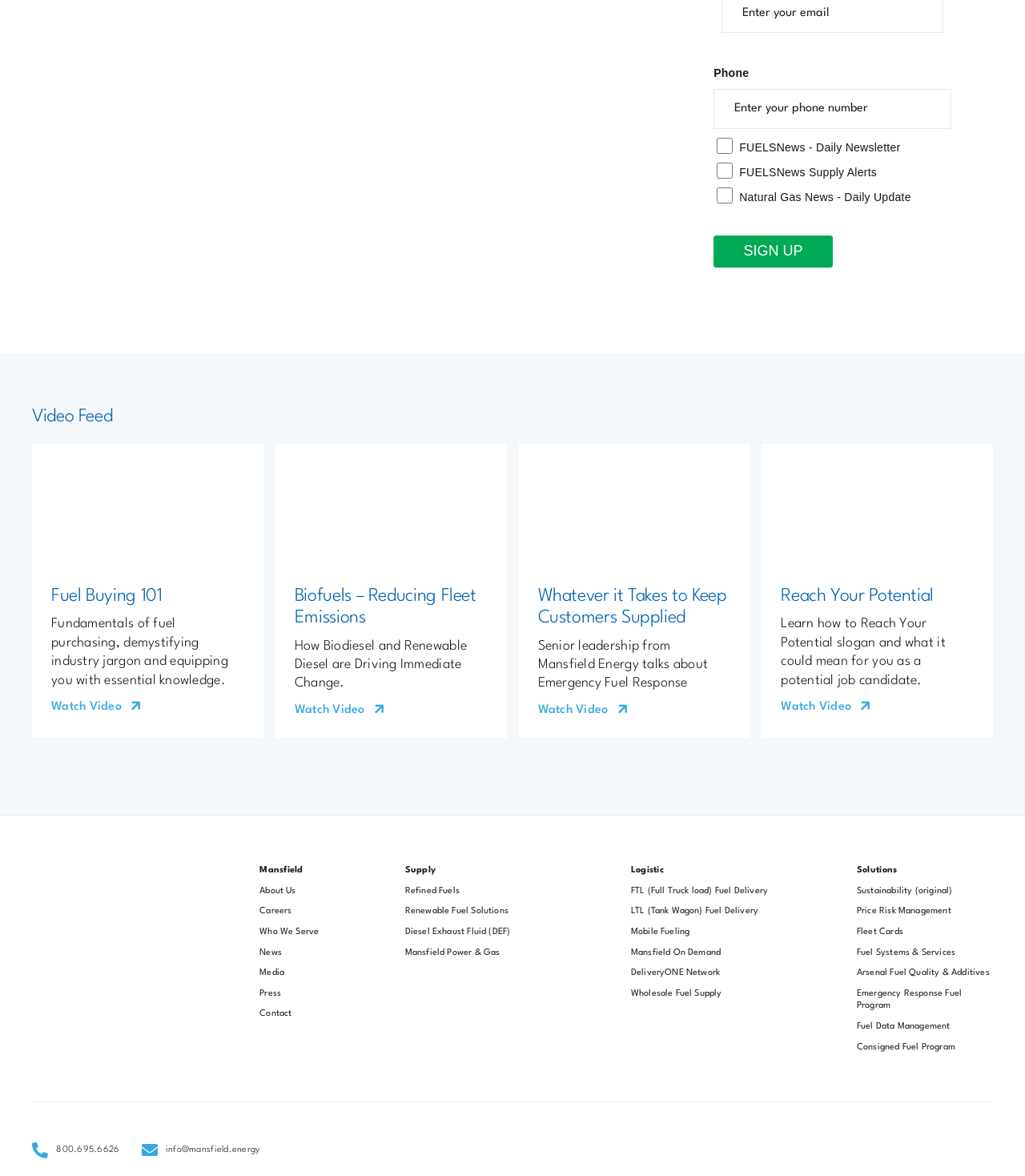Locate the bounding box coordinates of the clickable area needed to fulfill the instruction: "Watch video about fuel buying 101".

[0.05, 0.596, 0.139, 0.606]